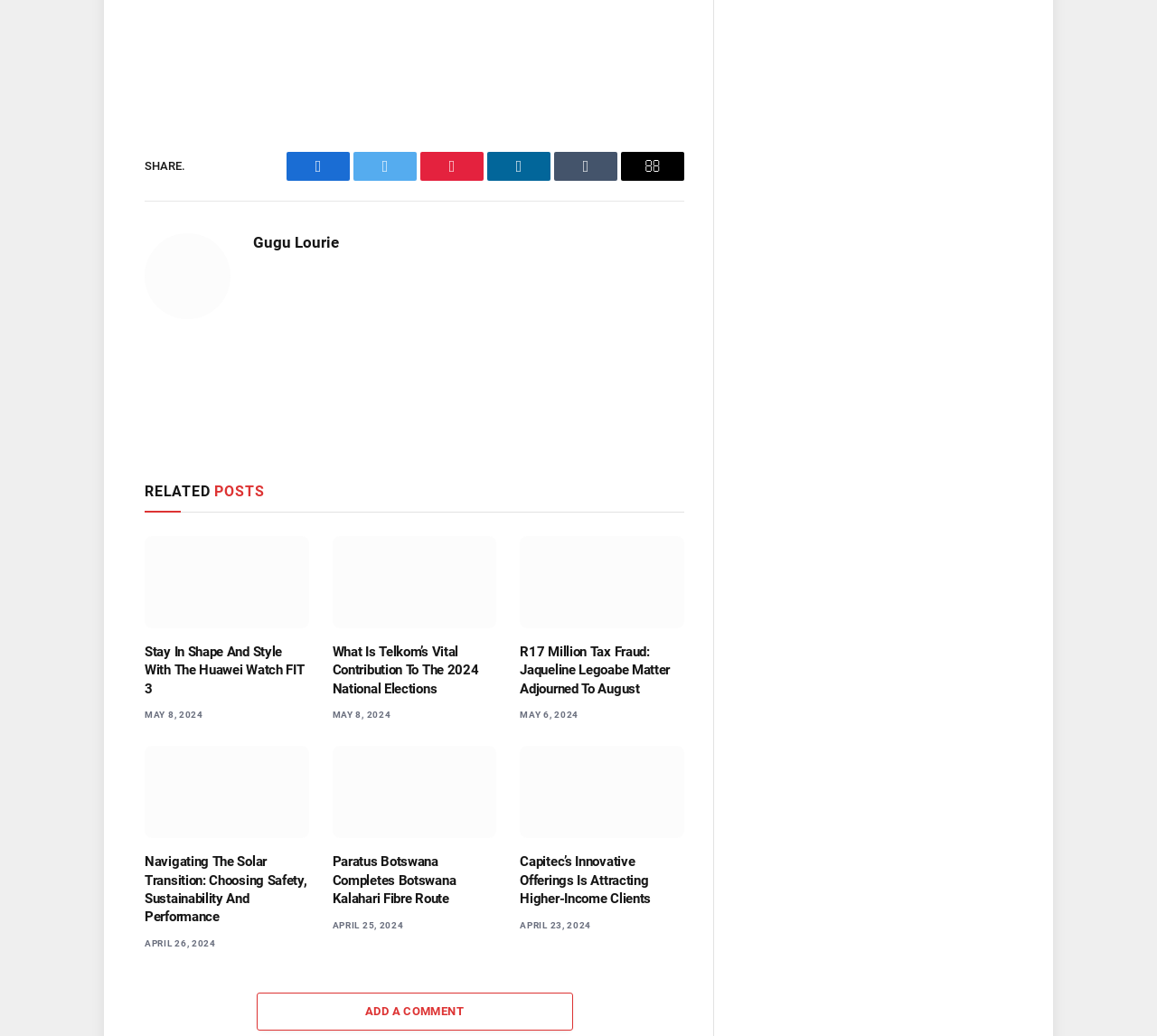Please identify the bounding box coordinates for the region that you need to click to follow this instruction: "Read about Navigating The Solar Transition".

[0.125, 0.72, 0.267, 0.809]